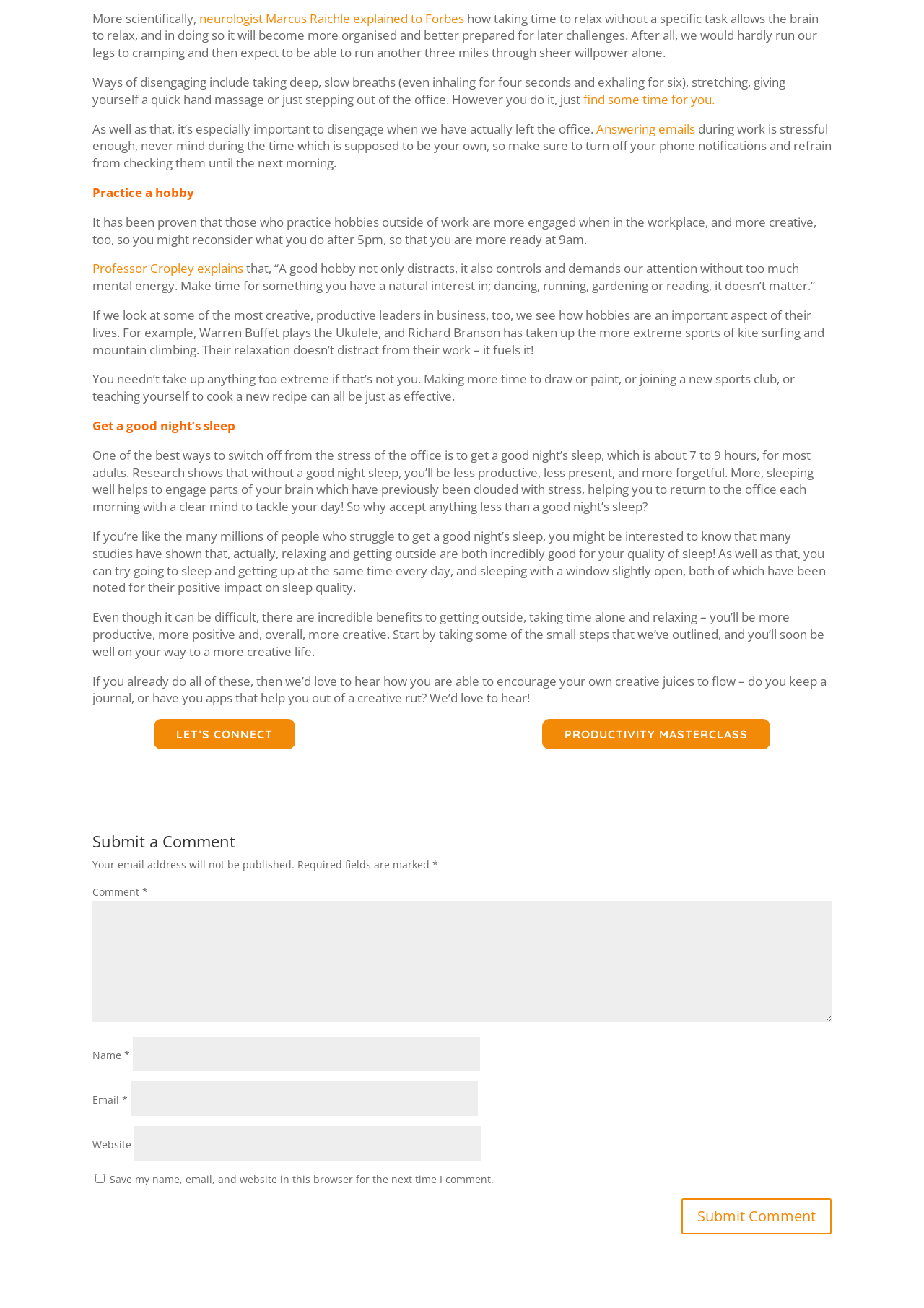Provide a short answer to the following question with just one word or phrase: What is the benefit of getting outside?

Better sleep quality